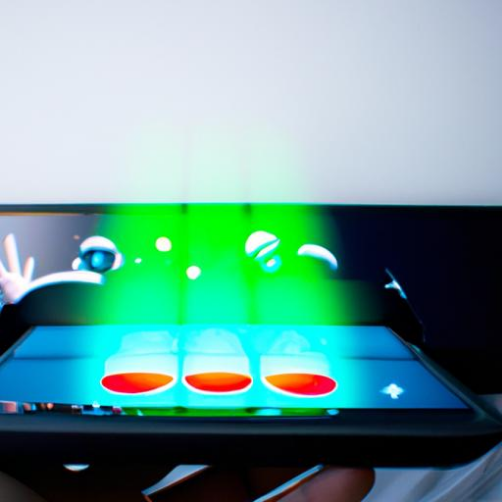Based on the image, provide a detailed response to the question:
What is showcased on the console's screen?

The image showcases a Nintendo 3DS gaming console, prominently featuring its vibrant screen that displays colorful graphics and animated elements.